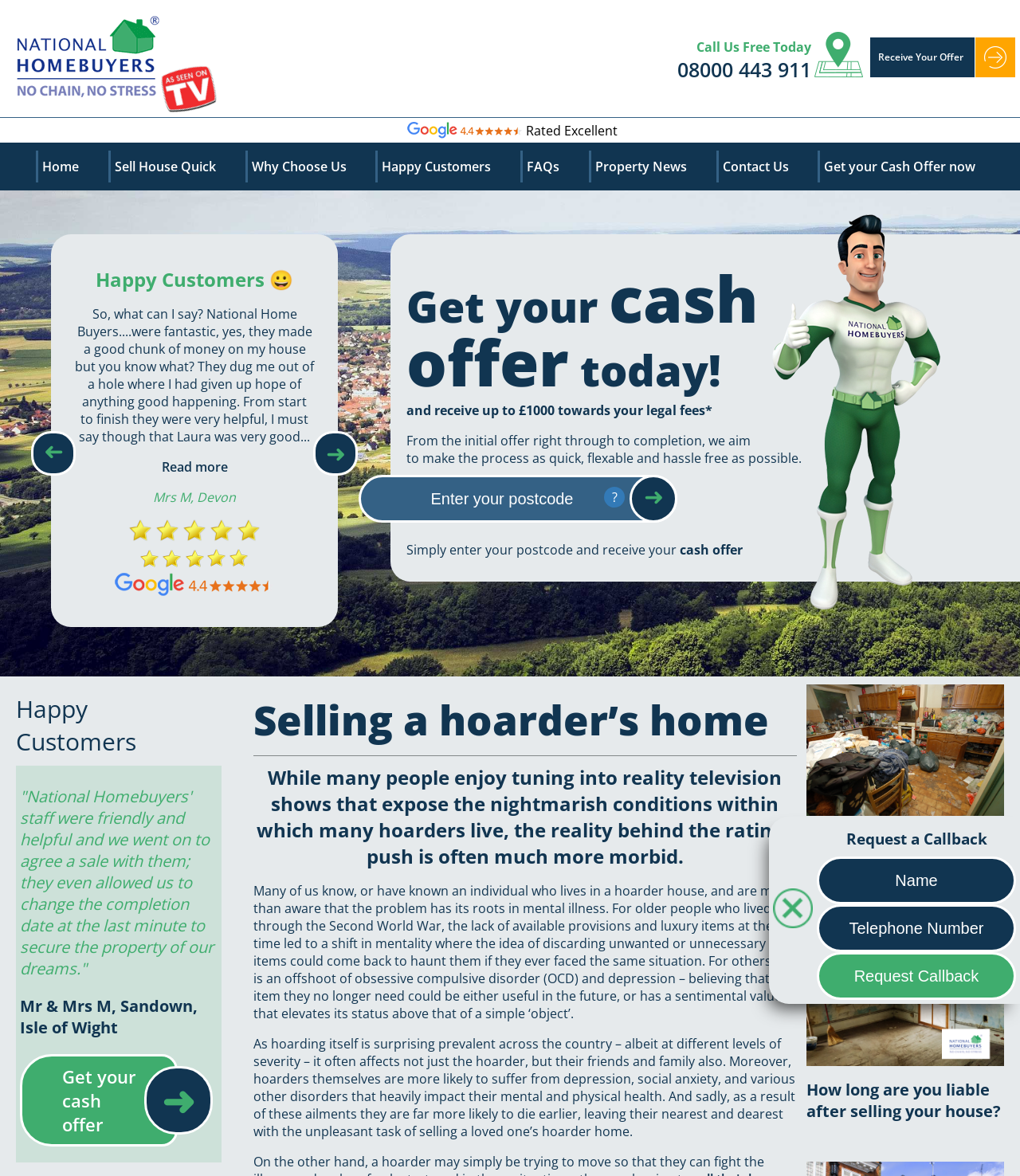Please identify the bounding box coordinates of the clickable area that will allow you to execute the instruction: "Click the 'Get your Cash Offer now' link".

[0.802, 0.128, 0.981, 0.155]